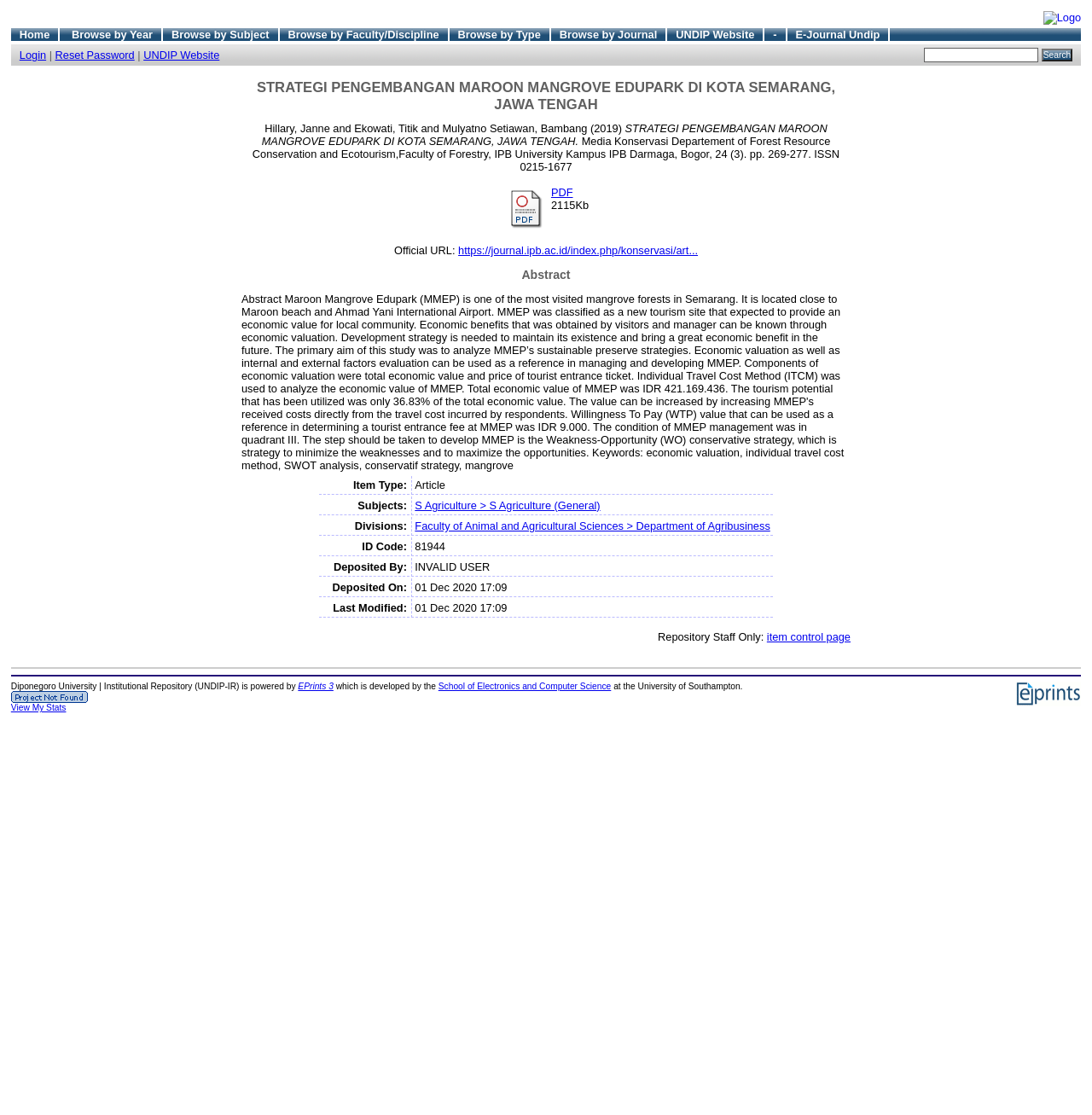Locate the bounding box coordinates of the element's region that should be clicked to carry out the following instruction: "search for something". The coordinates need to be four float numbers between 0 and 1, i.e., [left, top, right, bottom].

[0.846, 0.043, 0.951, 0.056]